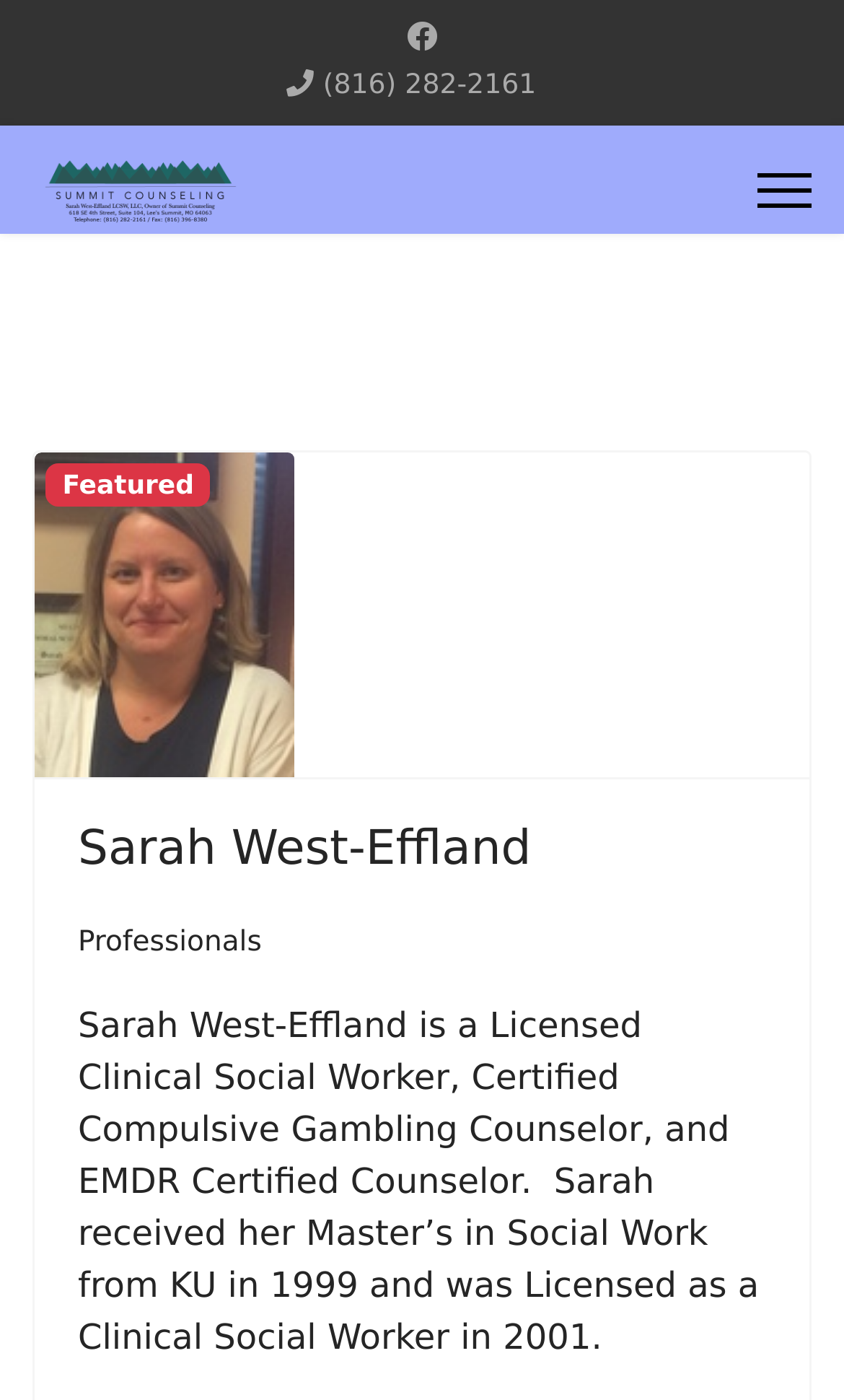Provide the bounding box coordinates of the UI element this sentence describes: "title="Opens in a new window"".

None